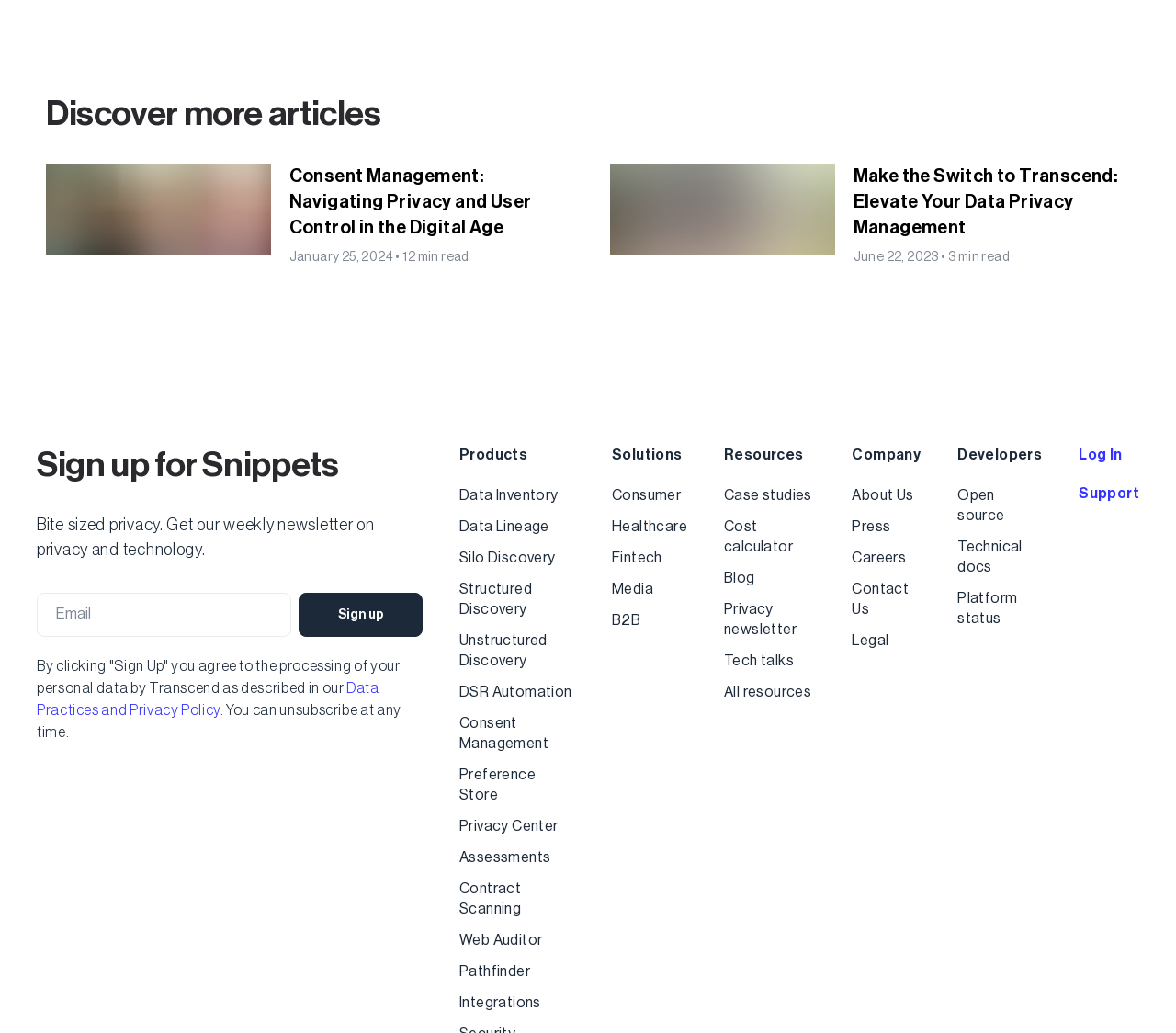Could you highlight the region that needs to be clicked to execute the instruction: "Explore the Data Inventory product"?

[0.391, 0.47, 0.489, 0.489]